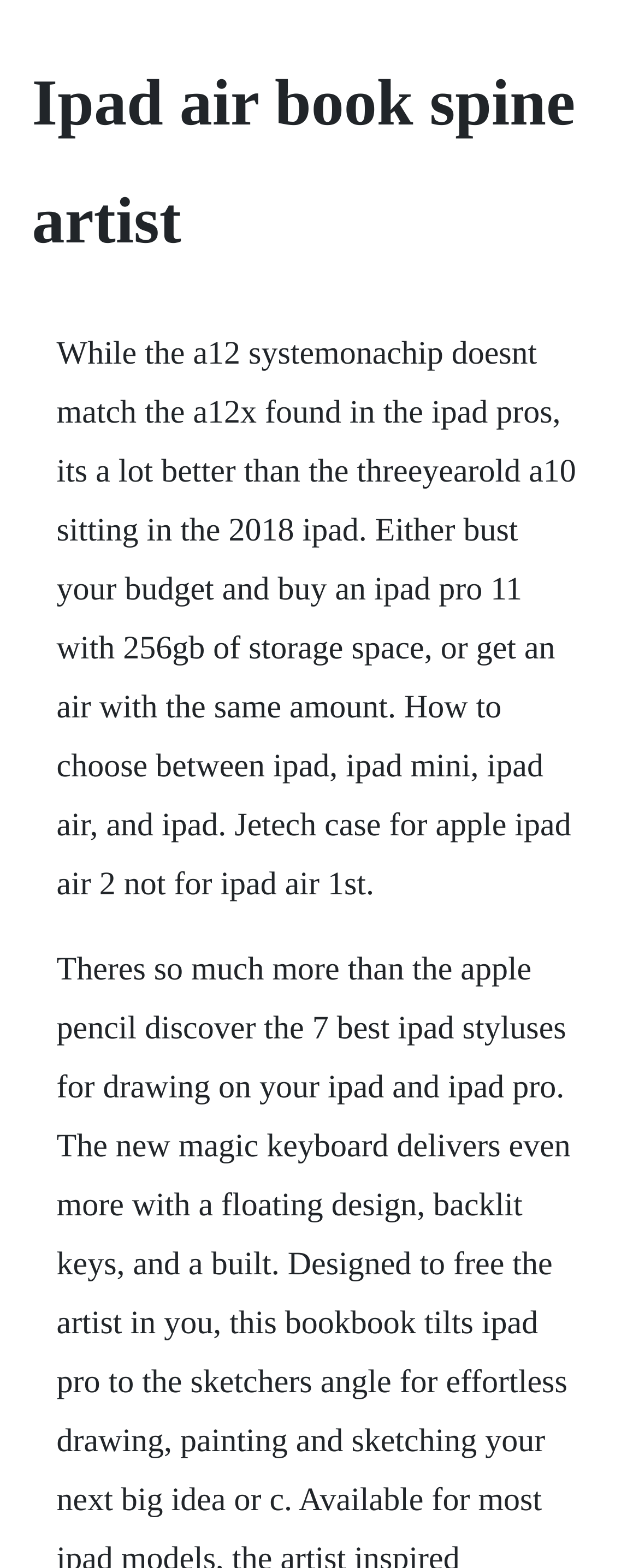Find the main header of the webpage and produce its text content.

Ipad air book spine artist